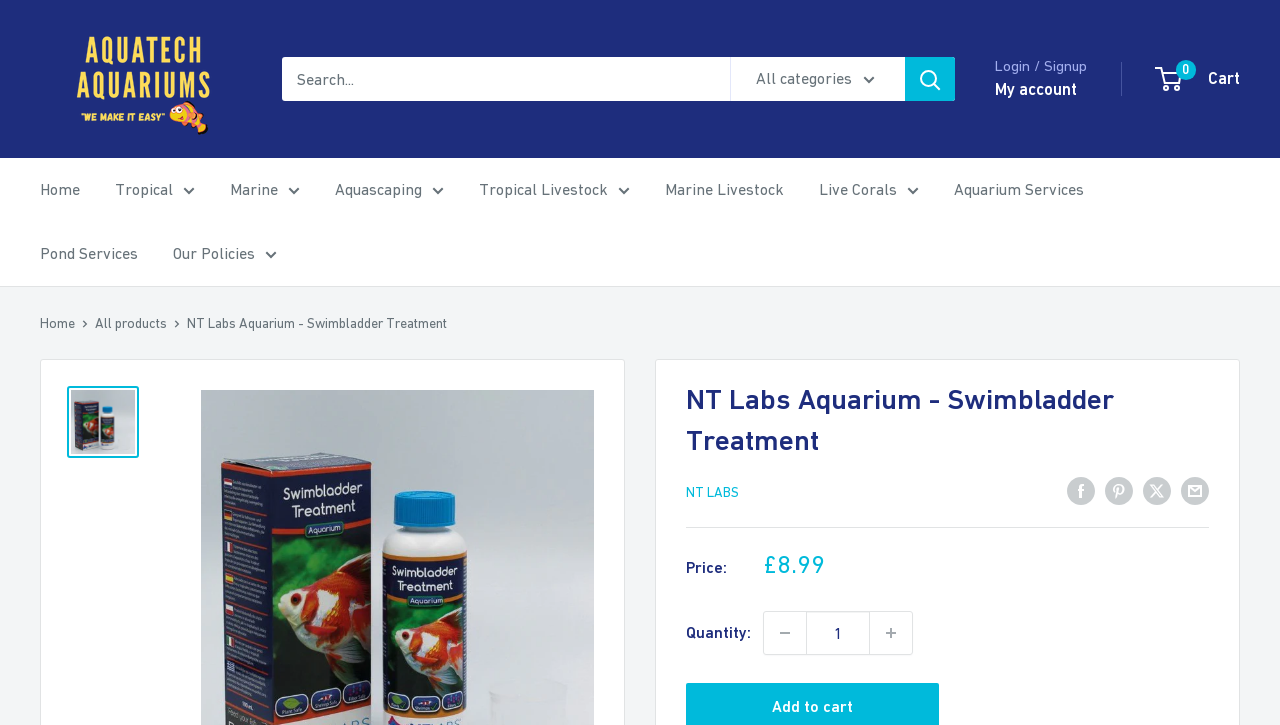Identify the bounding box coordinates of the area you need to click to perform the following instruction: "Login to my account".

[0.777, 0.102, 0.841, 0.146]